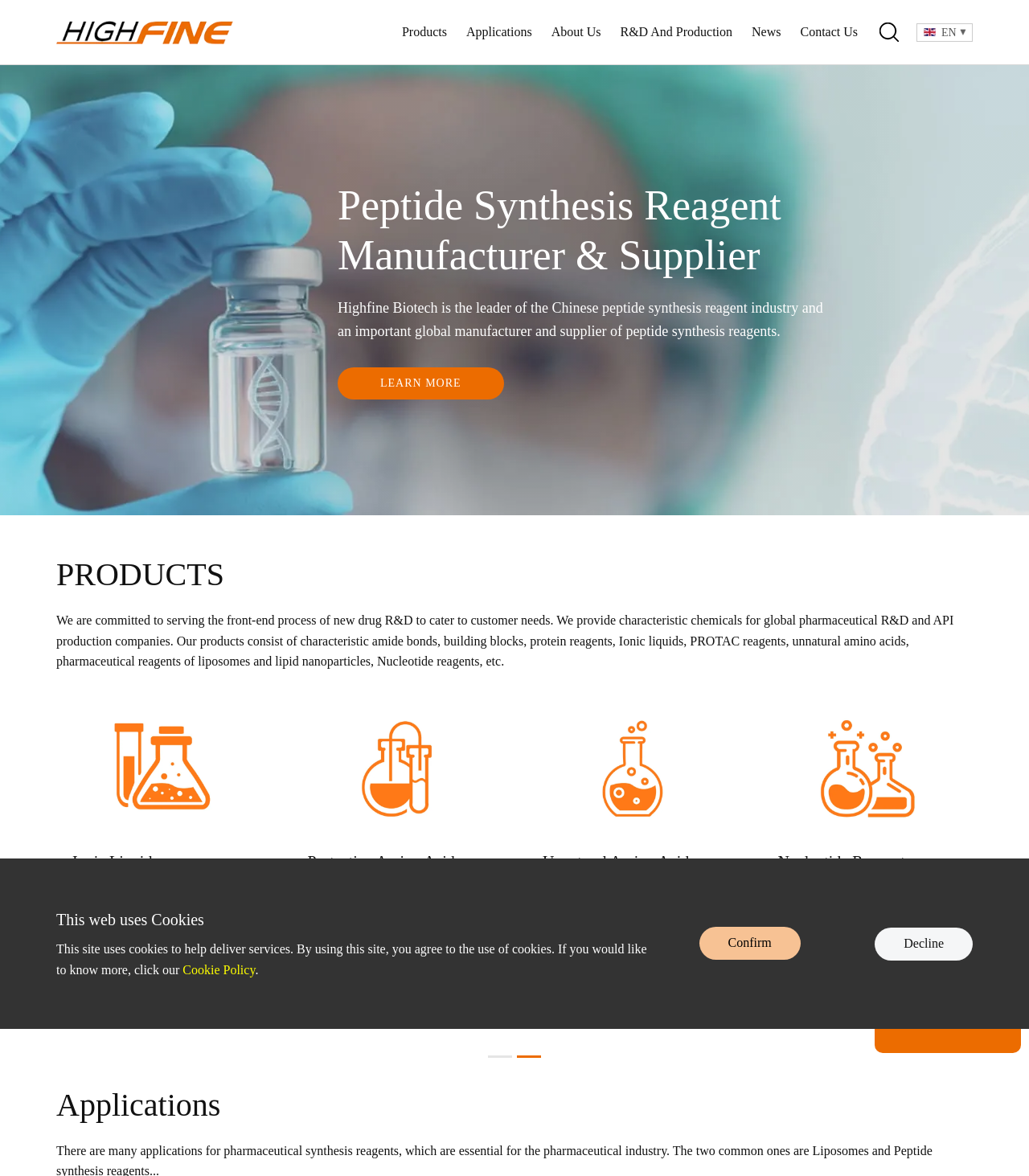Find the bounding box coordinates of the area to click in order to follow the instruction: "Learn more about peptide synthesis reagent manufacturer".

[0.328, 0.312, 0.49, 0.34]